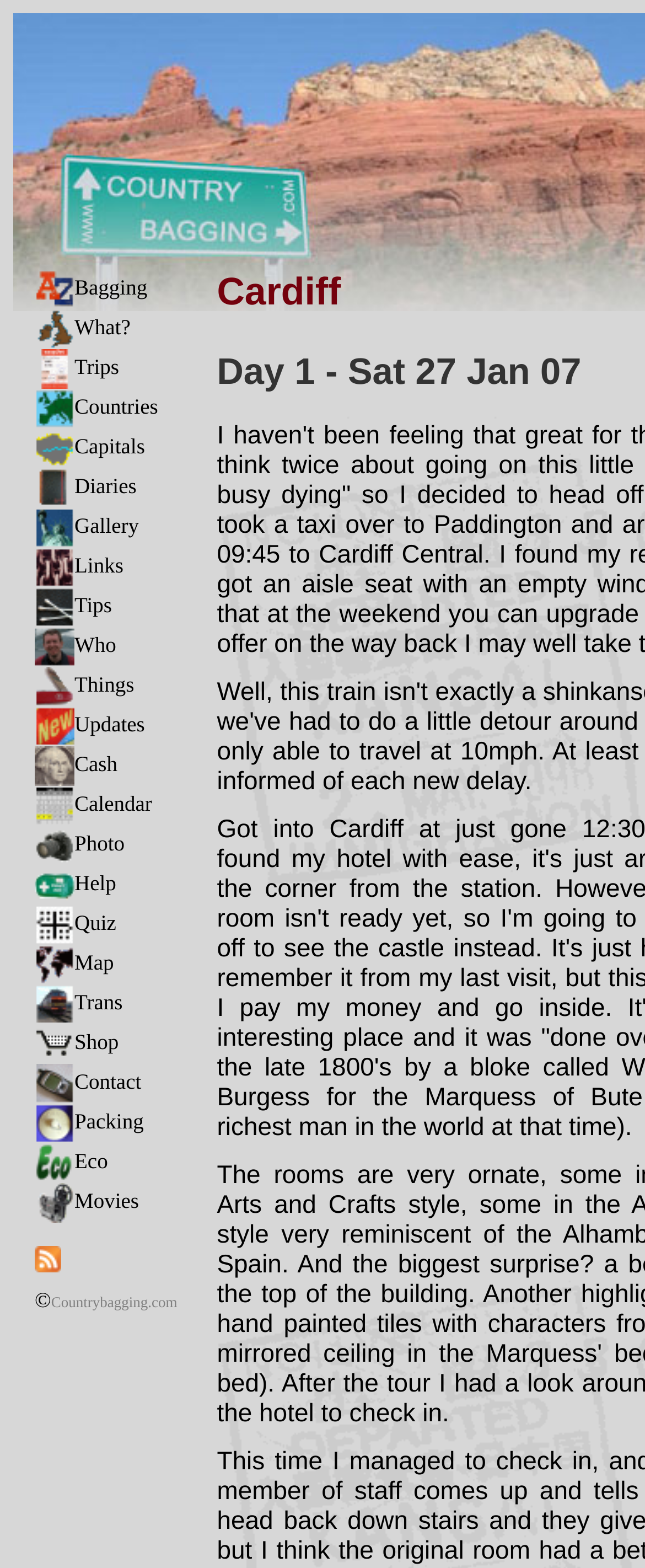Identify the bounding box coordinates of the element to click to follow this instruction: 'Click on Bagging'. Ensure the coordinates are four float values between 0 and 1, provided as [left, top, right, bottom].

[0.054, 0.175, 0.228, 0.191]